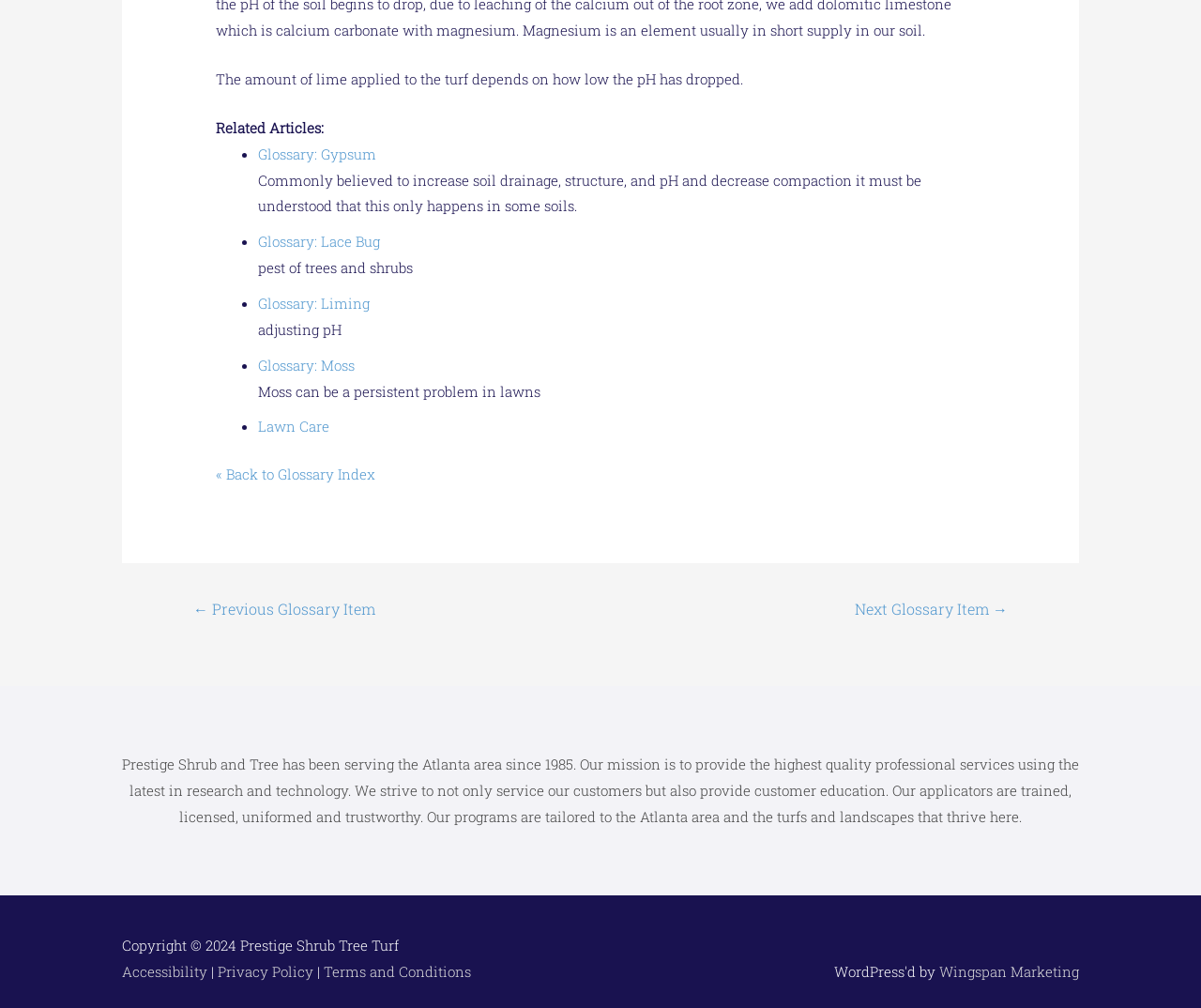Provide the bounding box coordinates for the UI element described in this sentence: "Terms and Conditions". The coordinates should be four float values between 0 and 1, i.e., [left, top, right, bottom].

[0.27, 0.955, 0.392, 0.973]